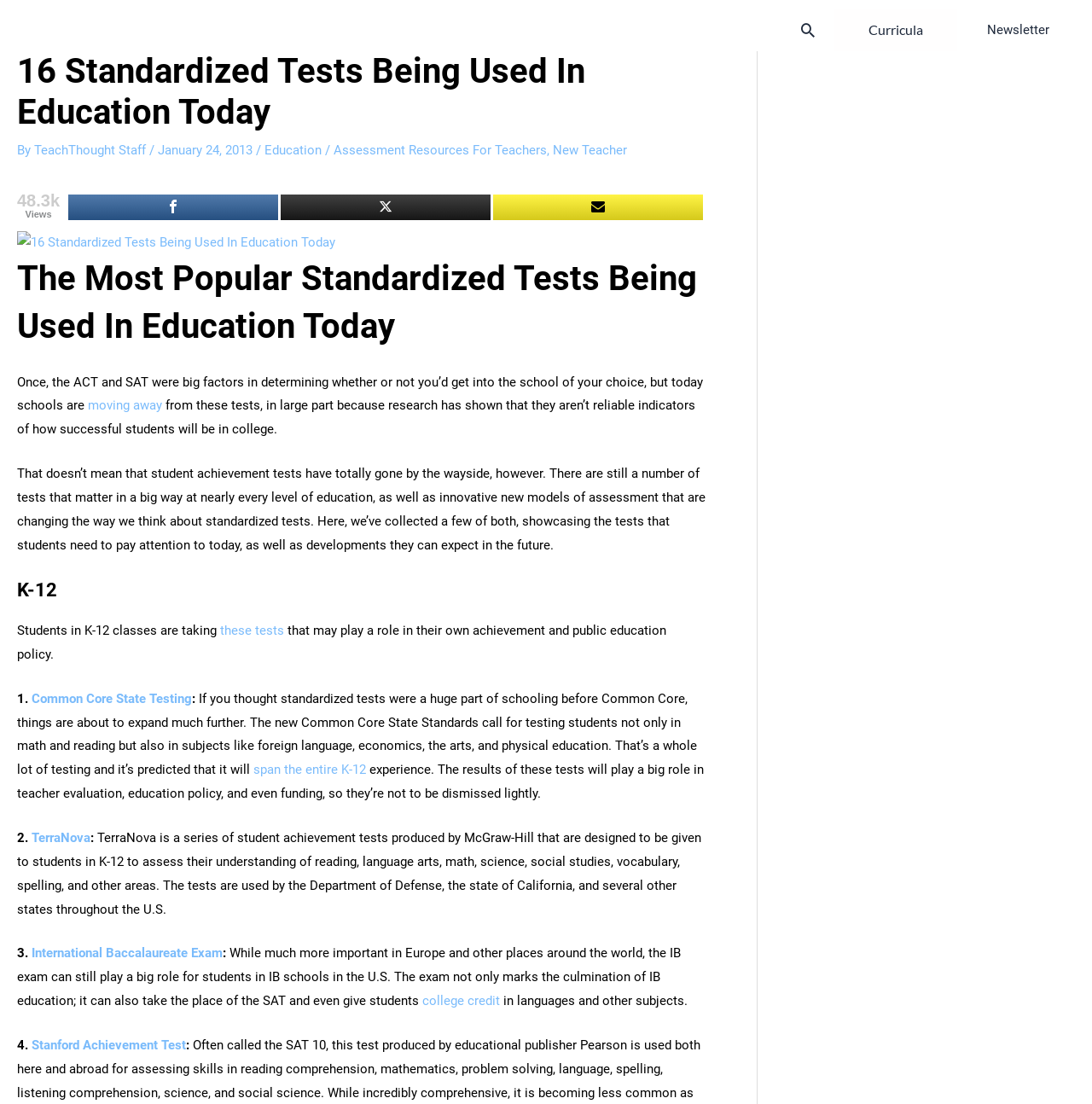What is the first standardized test mentioned in the K-12 section?
Please use the image to provide a one-word or short phrase answer.

Common Core State Testing